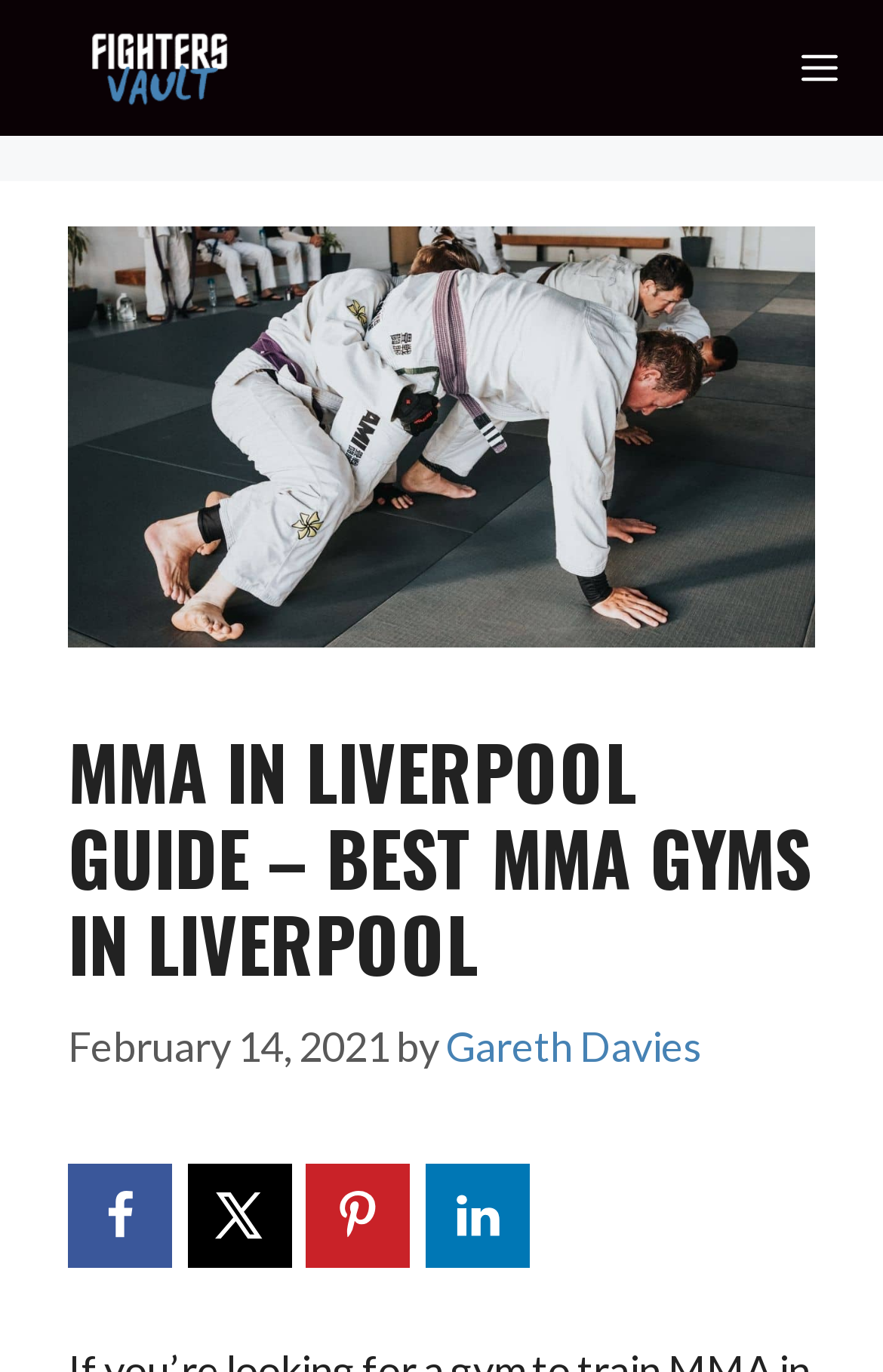Using the description: "Gareth Davies", identify the bounding box of the corresponding UI element in the screenshot.

[0.505, 0.744, 0.795, 0.78]